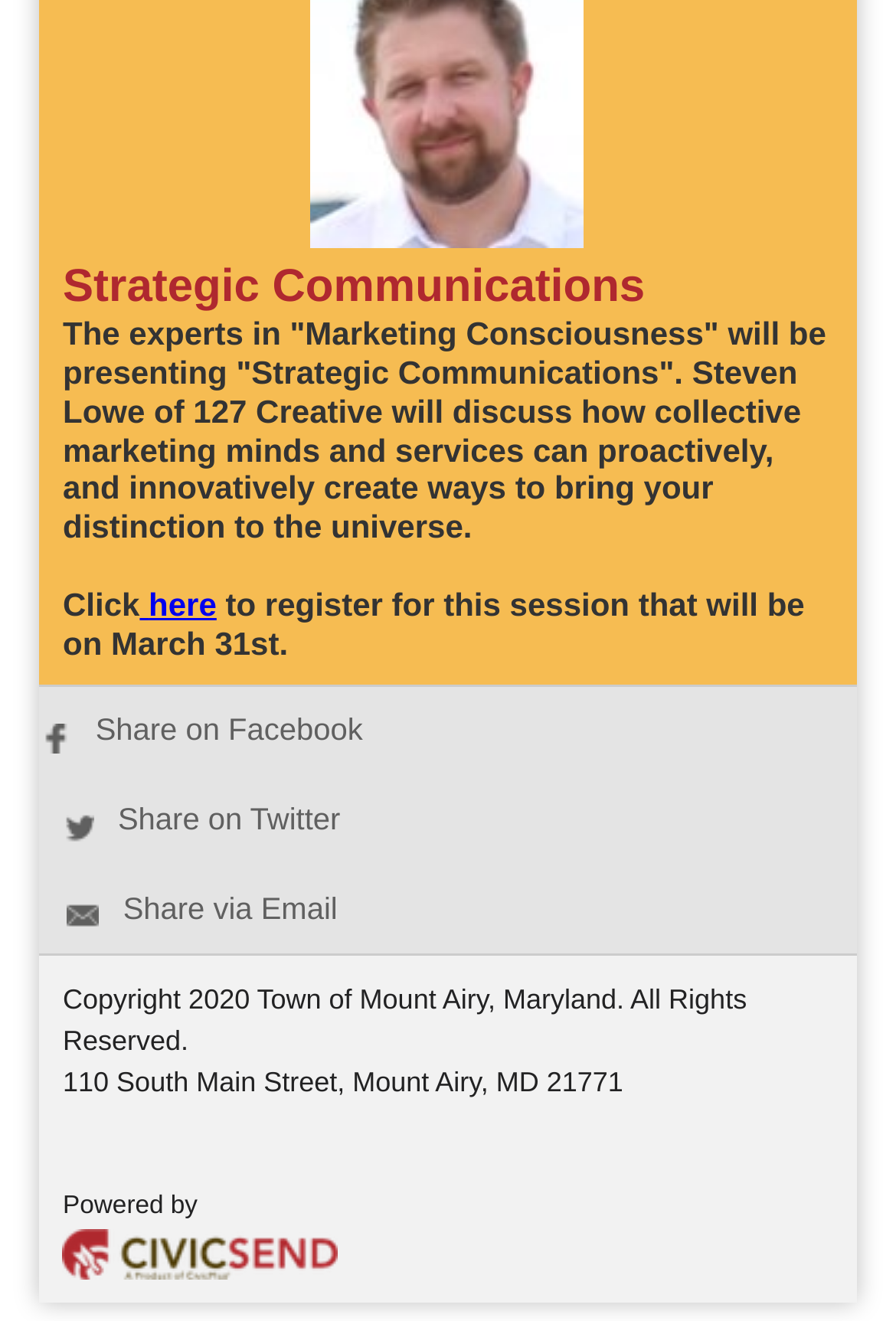What is the address of the Town of Mount Airy?
Please give a detailed and thorough answer to the question, covering all relevant points.

The address of the Town of Mount Airy is '110 South Main Street, Mount Airy, MD 21771', as mentioned in the static text element.